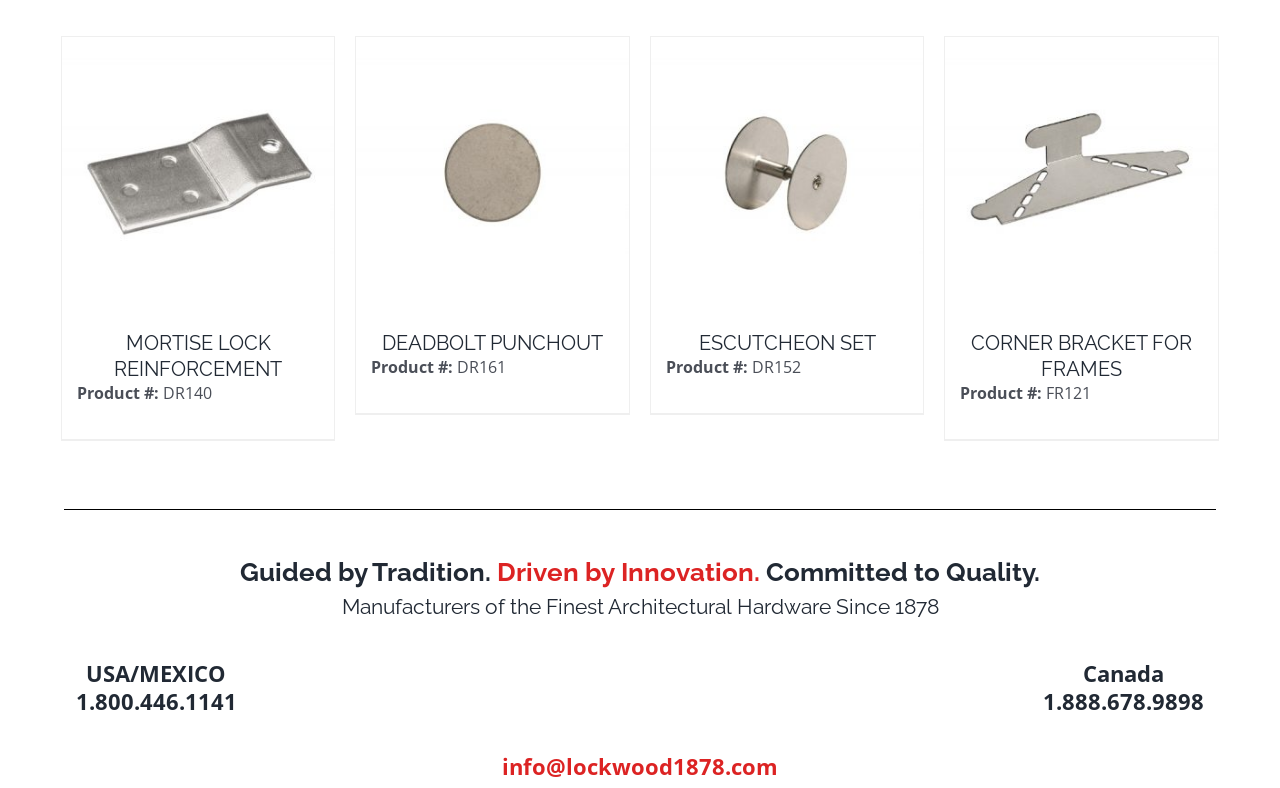Please find the bounding box for the following UI element description. Provide the coordinates in (top-left x, top-left y, bottom-right x, bottom-right y) format, with values between 0 and 1: MORTISE LOCK REINFORCEMENT

[0.089, 0.42, 0.22, 0.483]